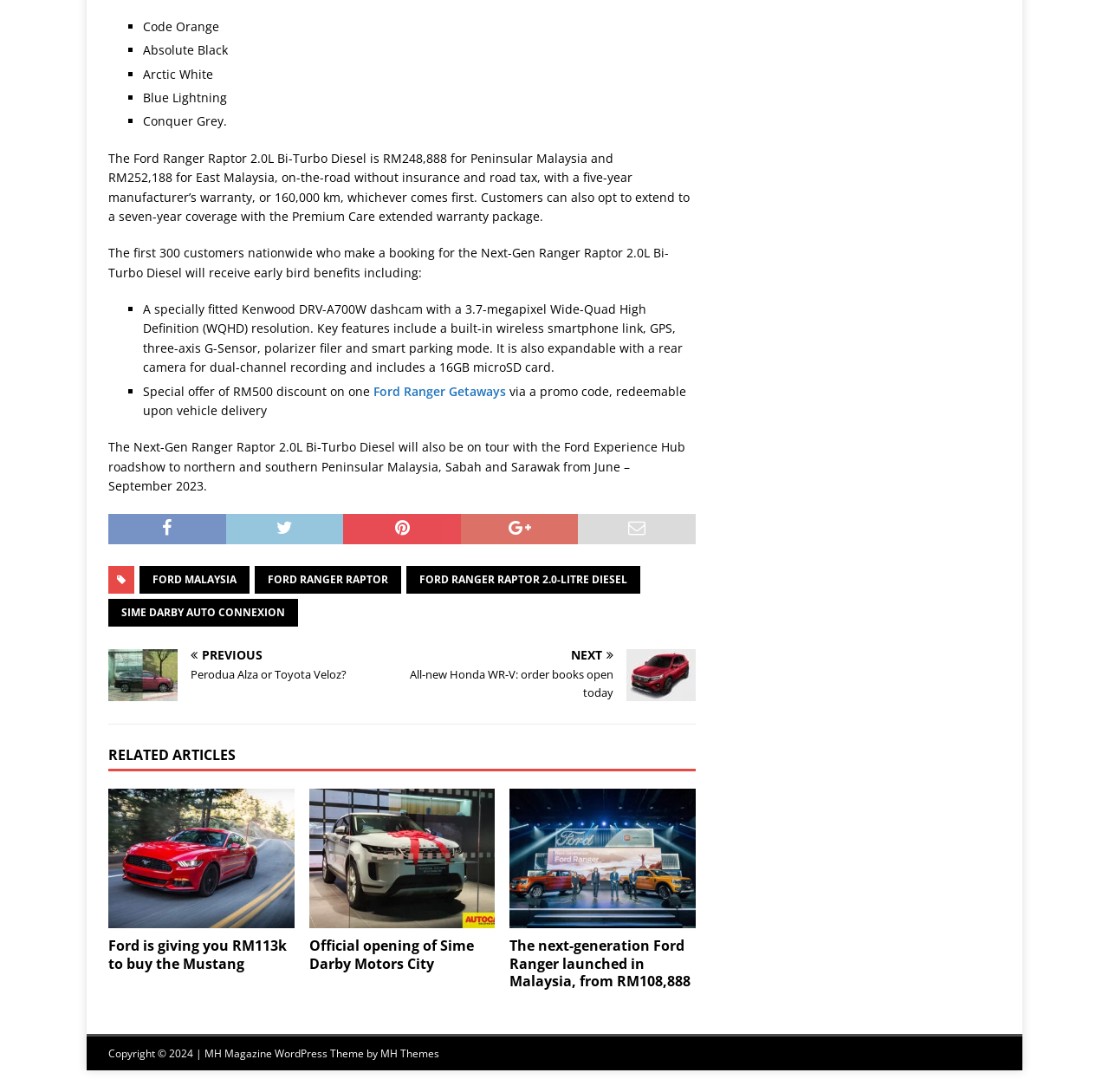Using the webpage screenshot, locate the HTML element that fits the following description and provide its bounding box: "MH Themes".

[0.343, 0.958, 0.396, 0.972]